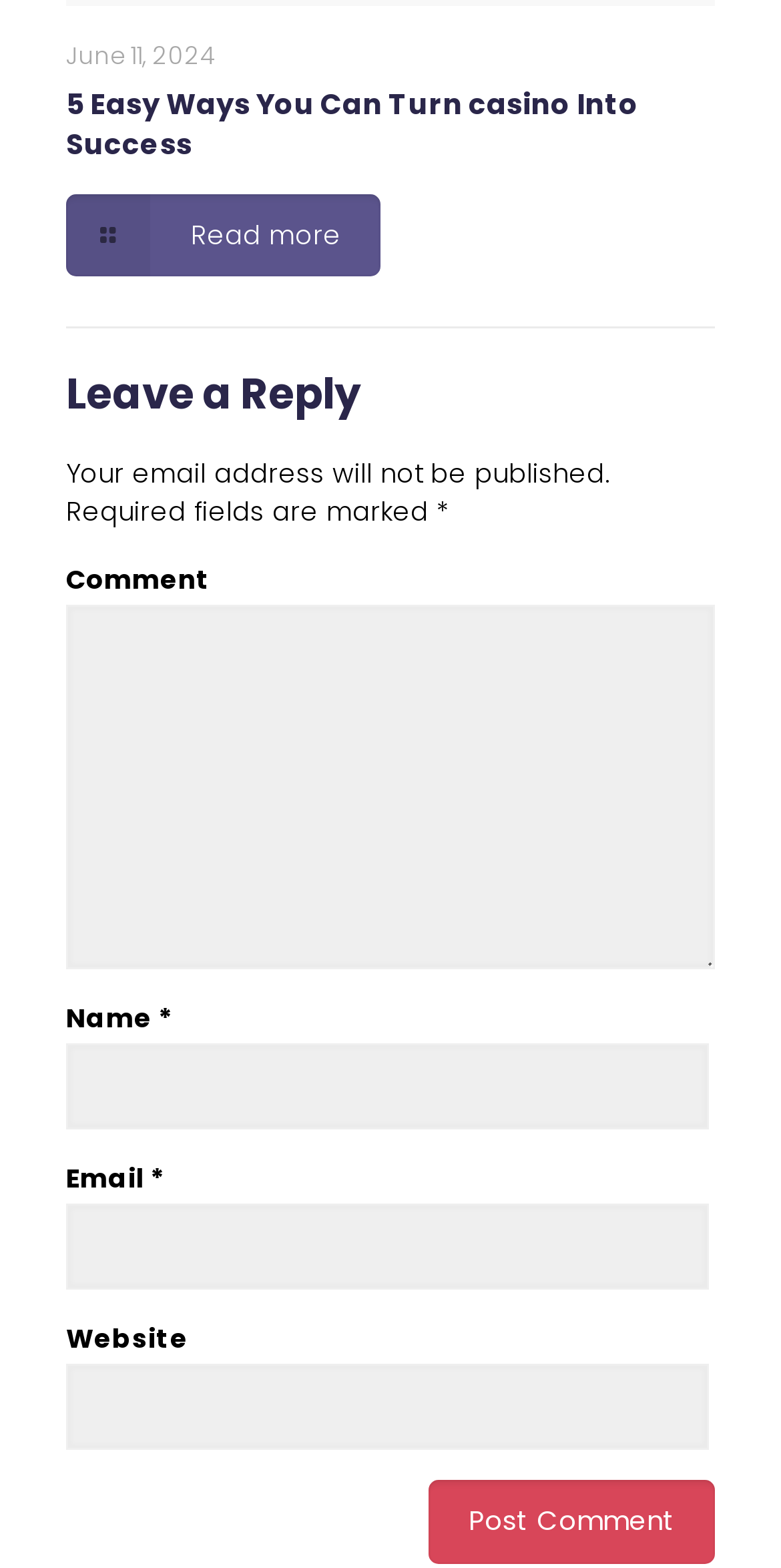Extract the bounding box coordinates for the HTML element that matches this description: "Read more". The coordinates should be four float numbers between 0 and 1, i.e., [left, top, right, bottom].

[0.085, 0.124, 0.488, 0.176]